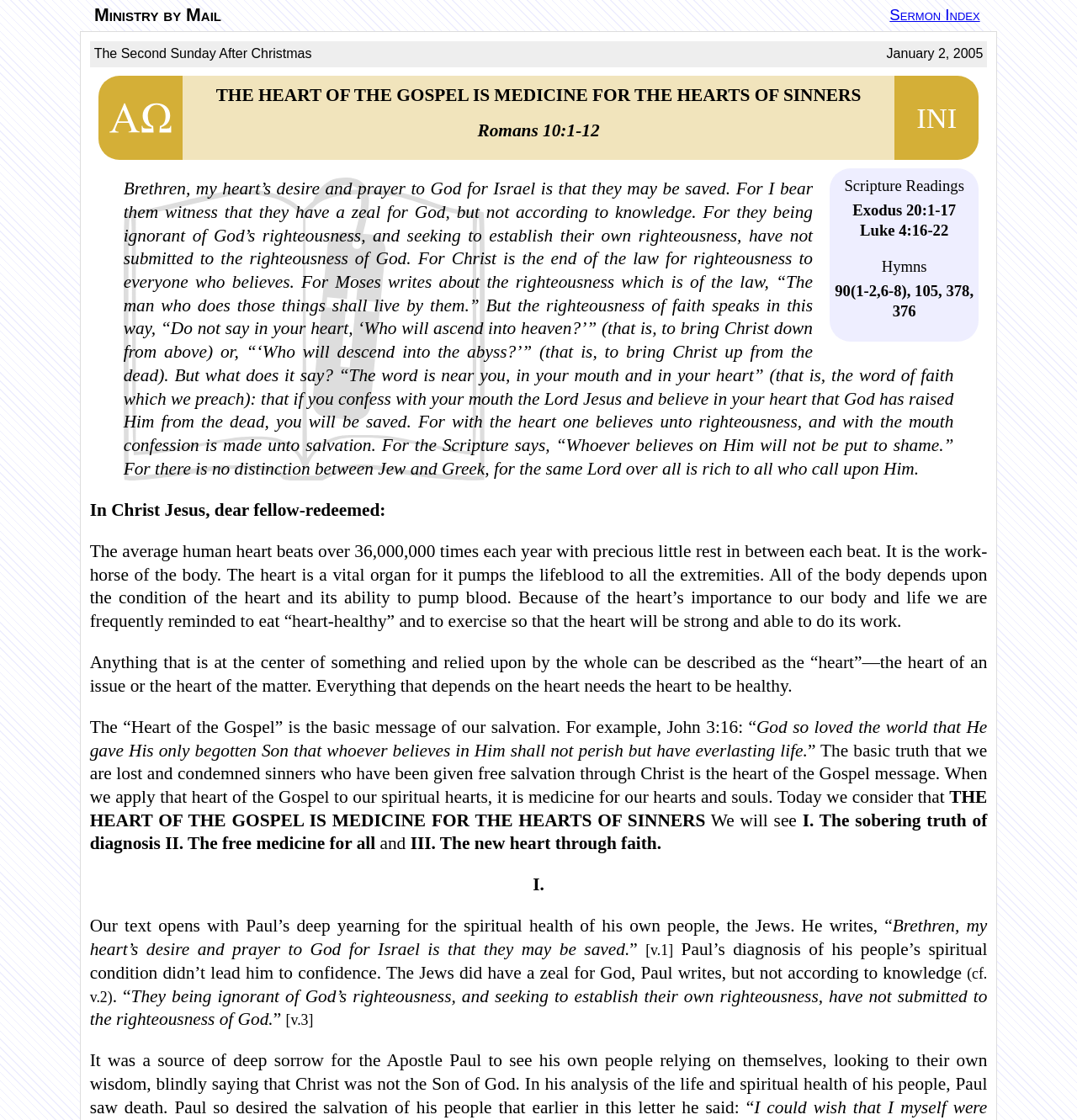What is the sermon title?
Please answer the question as detailed as possible.

I determined the sermon title by looking at the heading element with the text 'THE HEART OF THE GOSPEL IS MEDICINE FOR THE HEARTS OF SINNERS' which is a prominent element on the webpage.